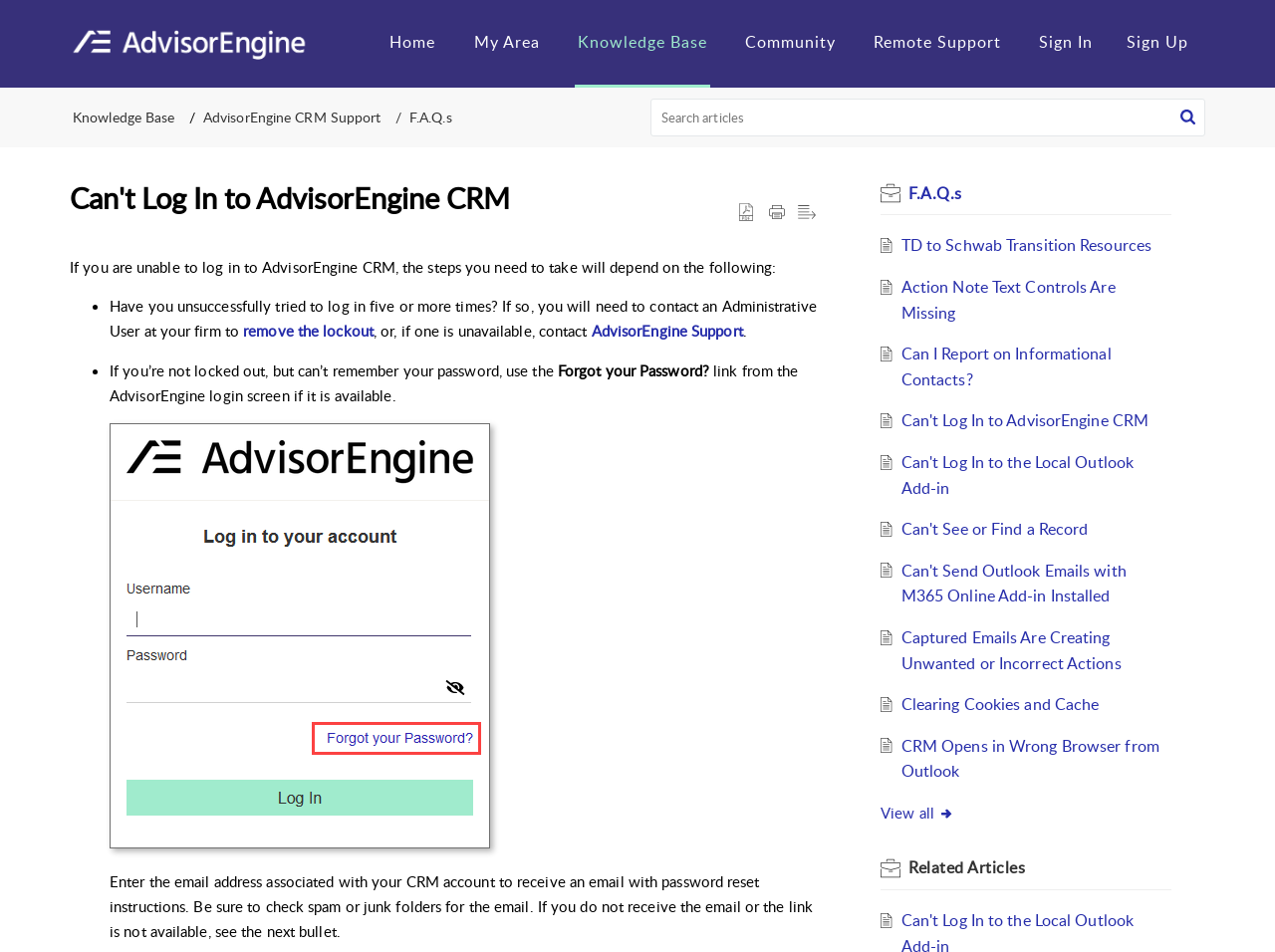Please identify the bounding box coordinates of the element on the webpage that should be clicked to follow this instruction: "Click on the 'View all' link". The bounding box coordinates should be given as four float numbers between 0 and 1, formatted as [left, top, right, bottom].

[0.691, 0.843, 0.748, 0.864]